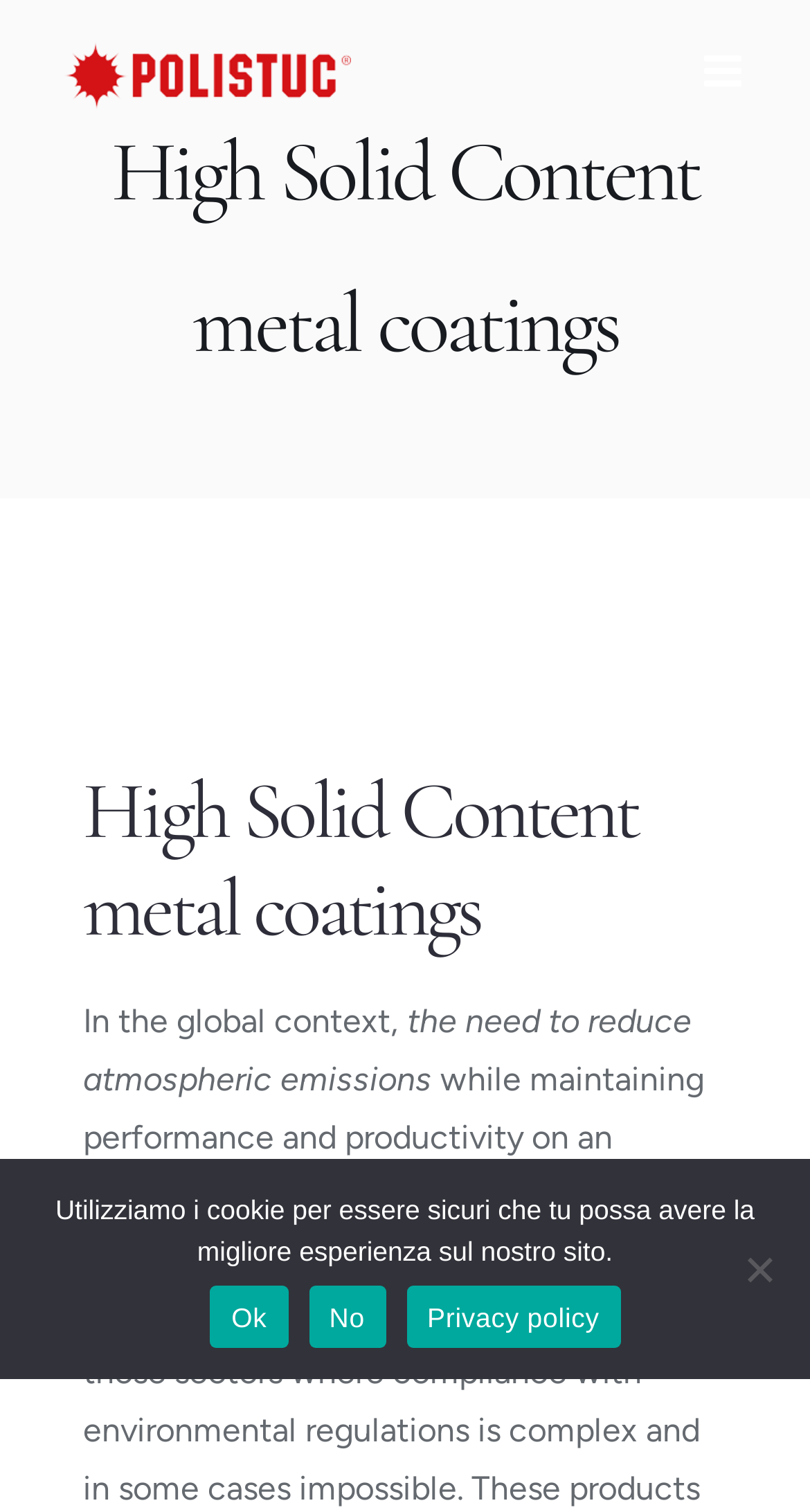Please determine the main heading text of this webpage.

High Solid Content metal coatings